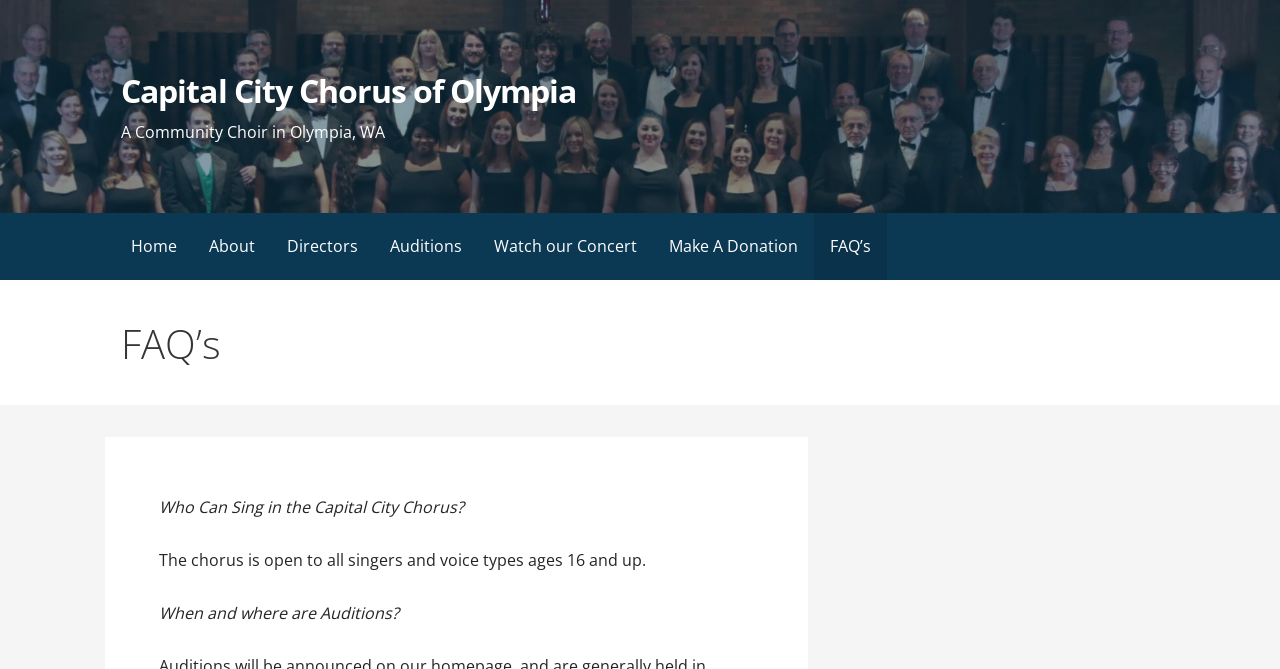Using the description "Auditions", locate and provide the bounding box of the UI element.

[0.292, 0.318, 0.373, 0.418]